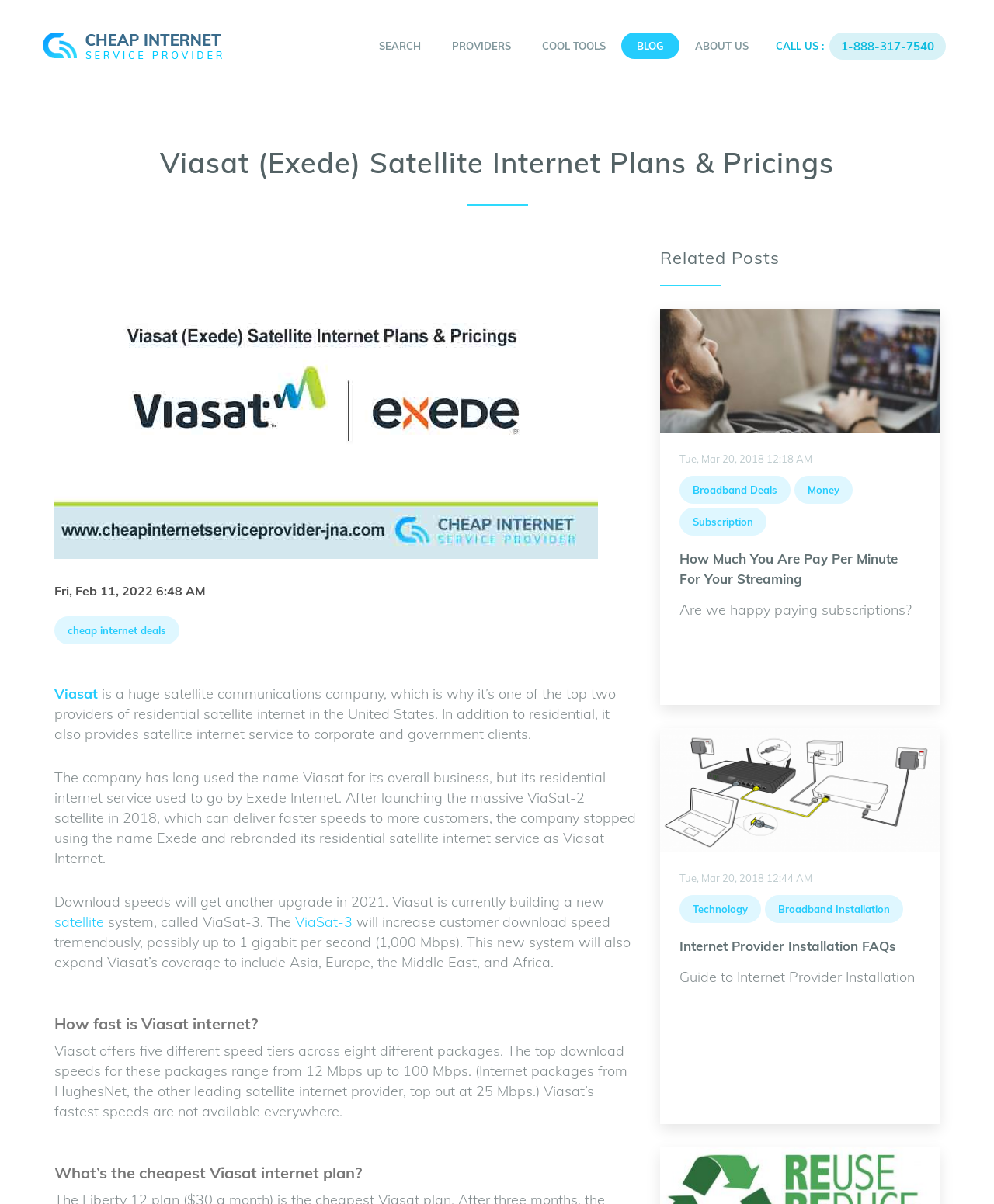What is the purpose of the ViaSat-2 satellite?
Please provide a single word or phrase as the answer based on the screenshot.

to deliver faster speeds to more customers